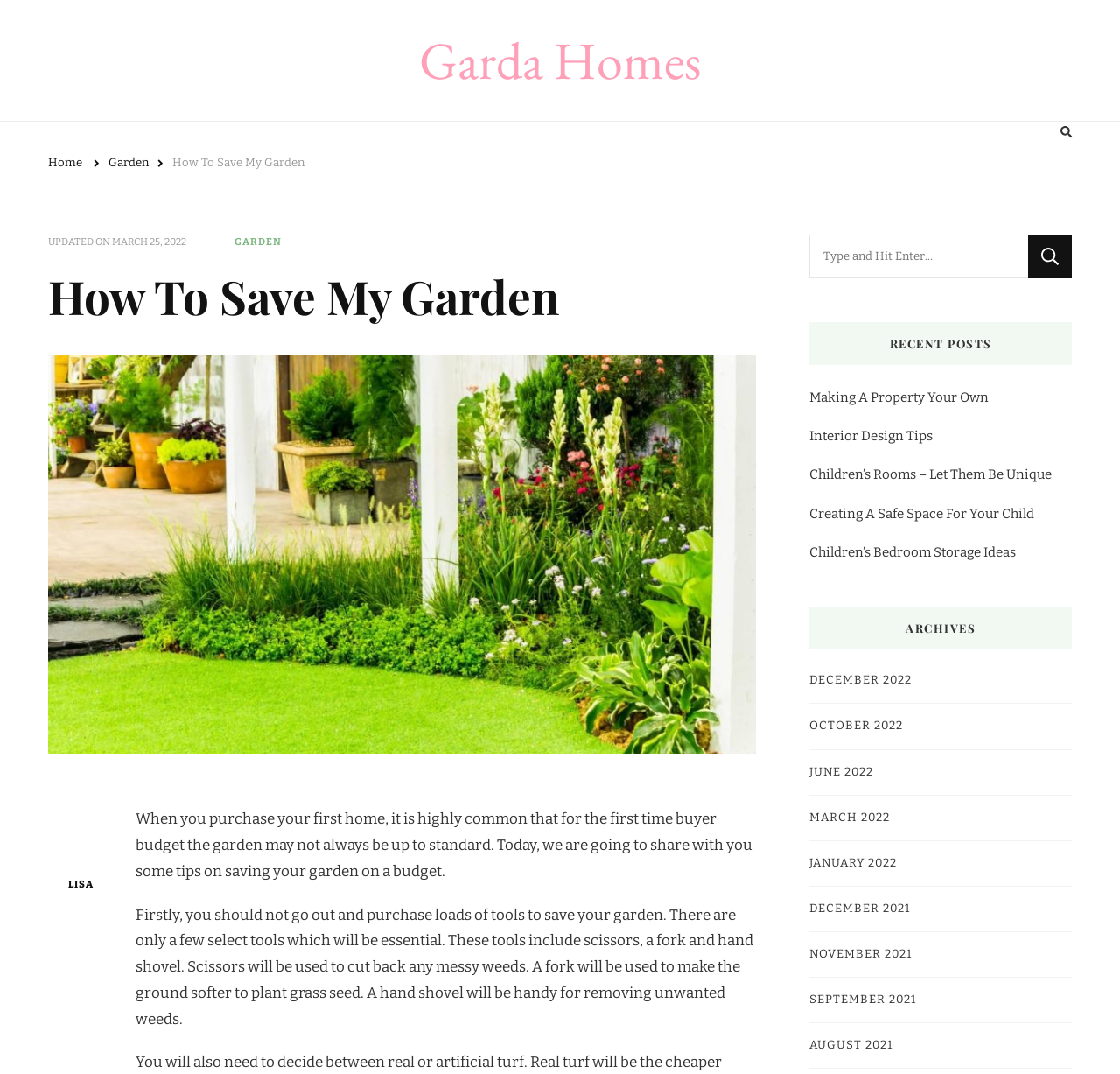Find and indicate the bounding box coordinates of the region you should select to follow the given instruction: "Check the 'RECENT POSTS' section".

[0.723, 0.3, 0.957, 0.34]